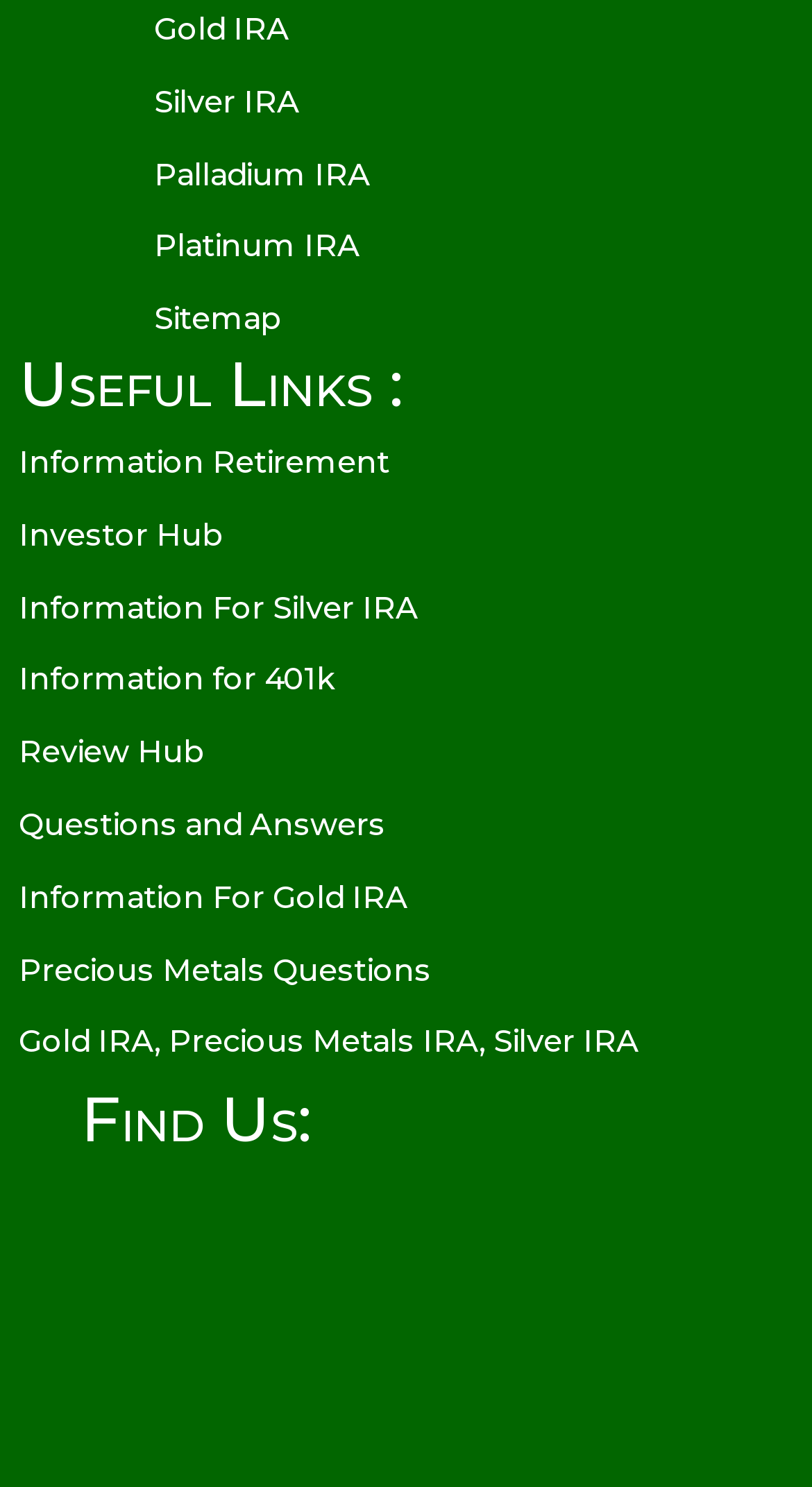What is the last link in the 'Useful Links:' section?
Relying on the image, give a concise answer in one word or a brief phrase.

Information For Gold IRA